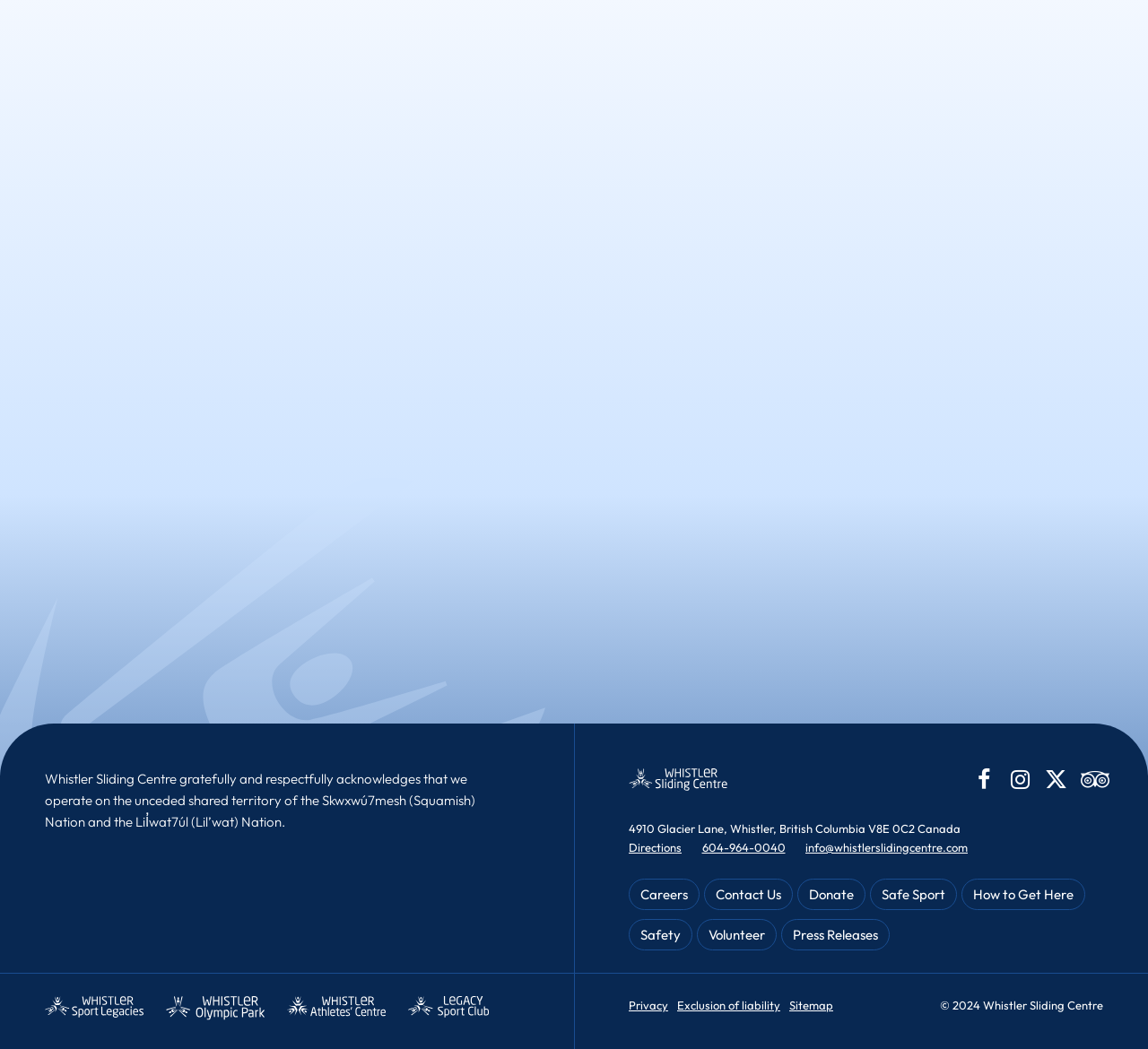Please find the bounding box coordinates of the clickable region needed to complete the following instruction: "Learn about Whistler Sliding Centre's careers". The bounding box coordinates must consist of four float numbers between 0 and 1, i.e., [left, top, right, bottom].

[0.548, 0.838, 0.609, 0.868]